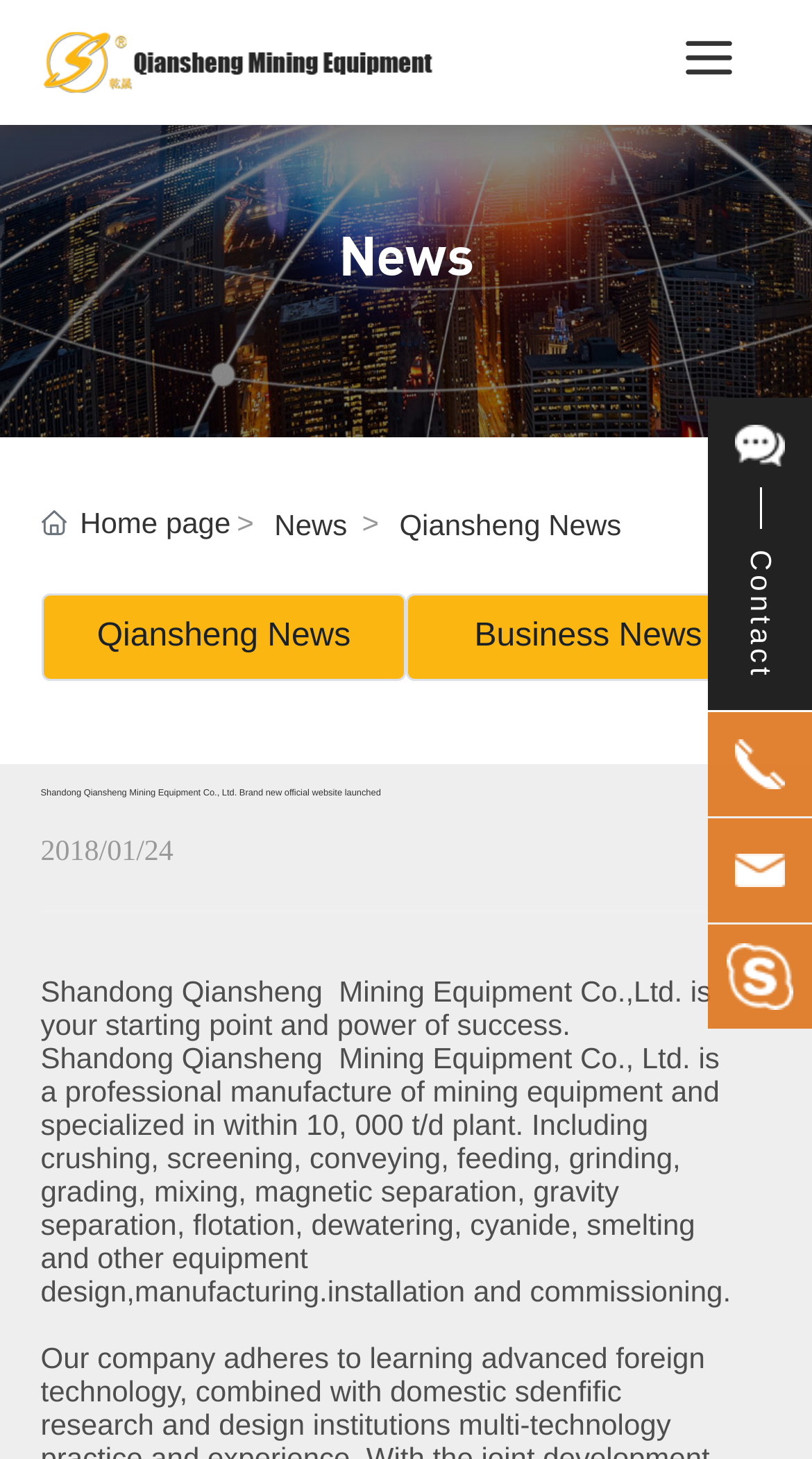Provide the bounding box coordinates for the UI element that is described by this text: "News". The coordinates should be in the form of four float numbers between 0 and 1: [left, top, right, bottom].

[0.417, 0.152, 0.583, 0.196]